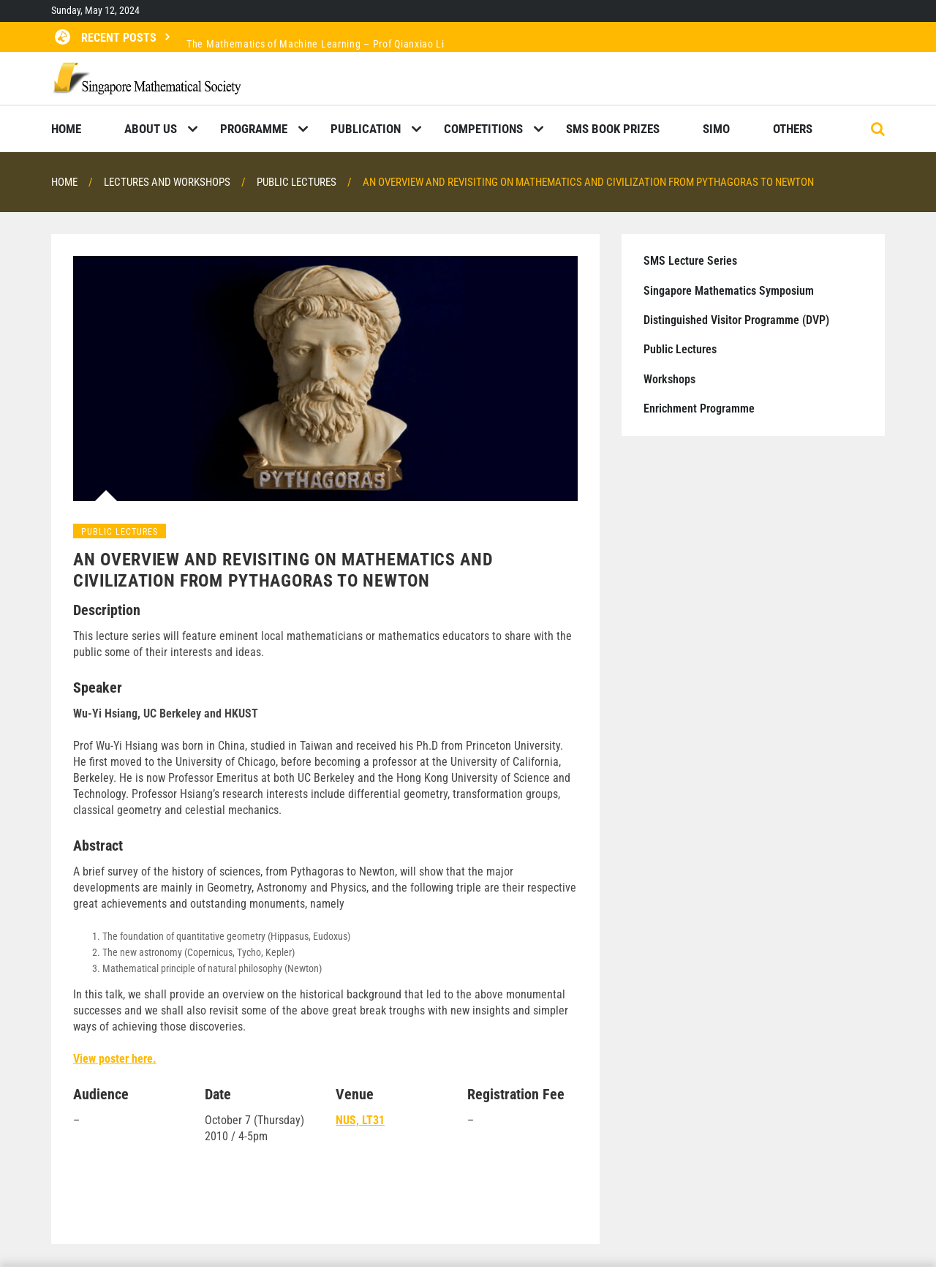What is the venue of the public lecture?
Please respond to the question with a detailed and well-explained answer.

I found the answer by looking at the 'Venue' section of the webpage, which is located under the 'Date' section. The venue is specified as 'NUS, LT31'.